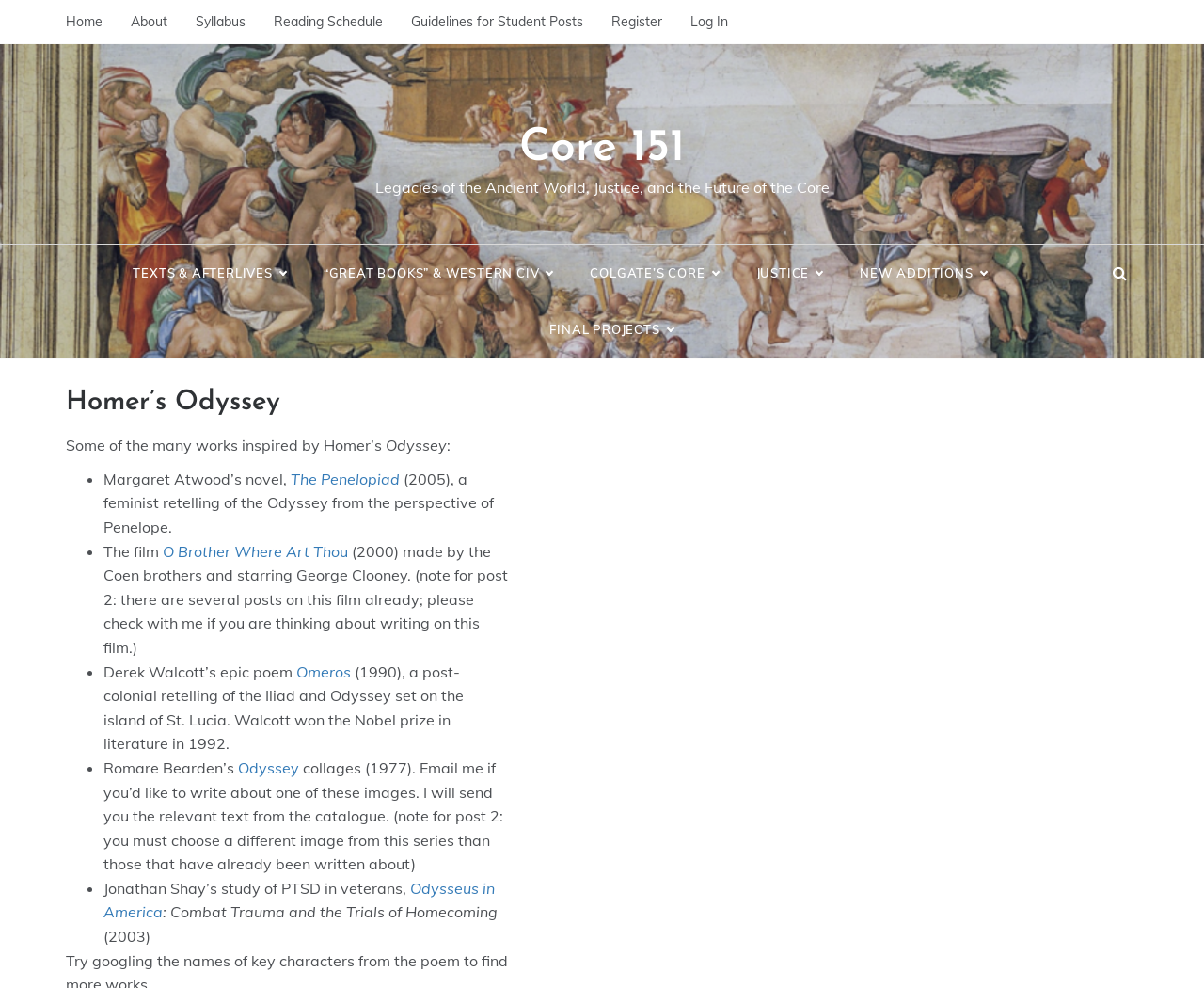What is the name of the film mentioned in the webpage?
Using the image as a reference, answer with just one word or a short phrase.

O Brother Where Art Thou